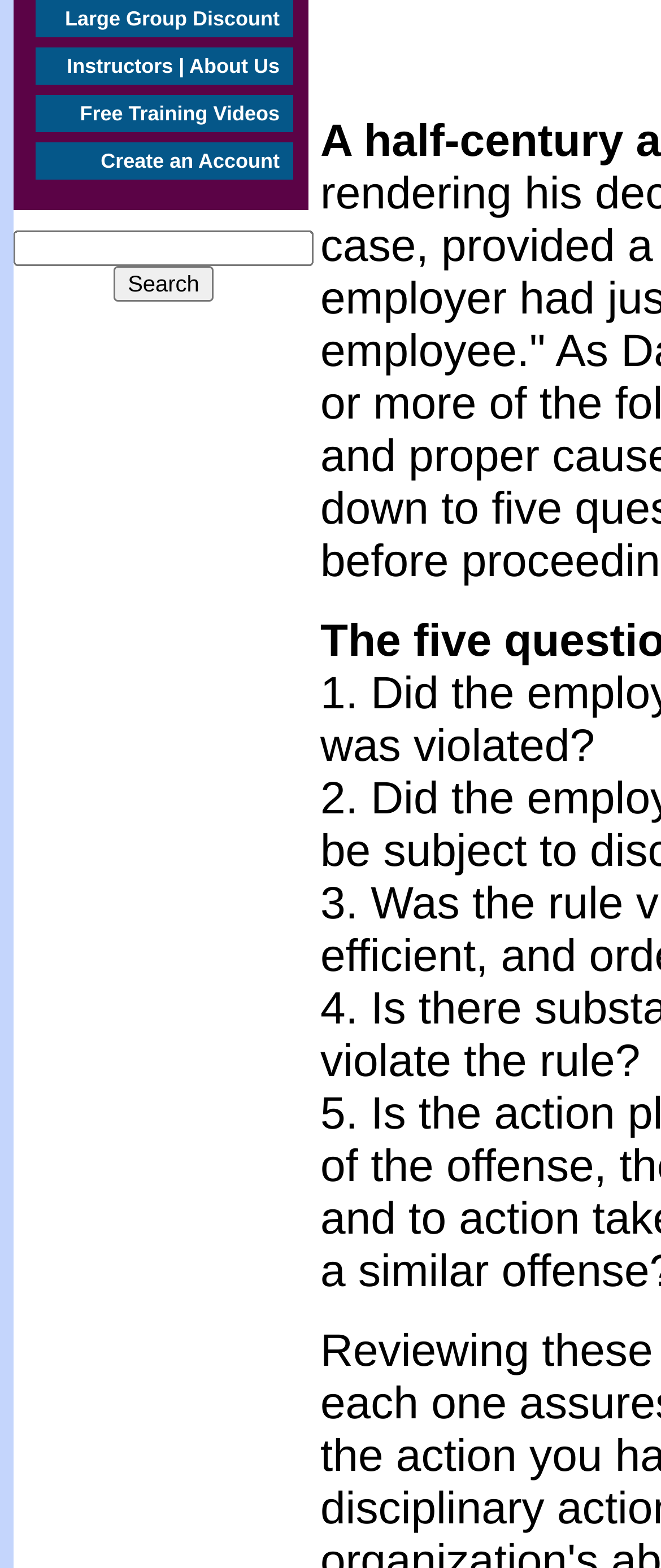Provide the bounding box coordinates of the HTML element this sentence describes: "Instructors | About Us".

[0.054, 0.024, 0.444, 0.054]